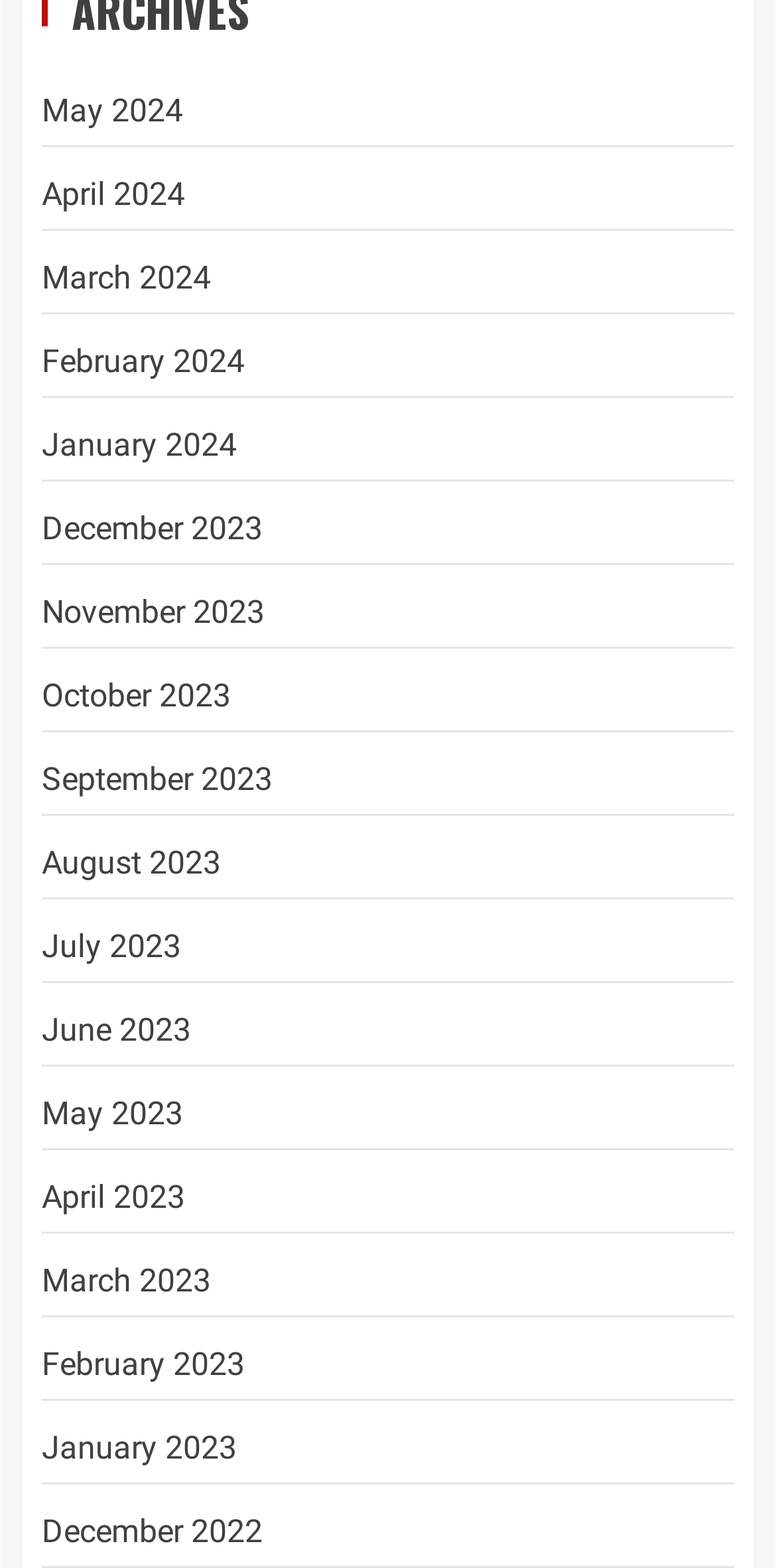Please provide a comprehensive response to the question based on the details in the image: What is the earliest month listed?

I looked at the list of links and found that the last link, which is at the bottom of the list, is 'December 2022', indicating that it is the earliest month listed.